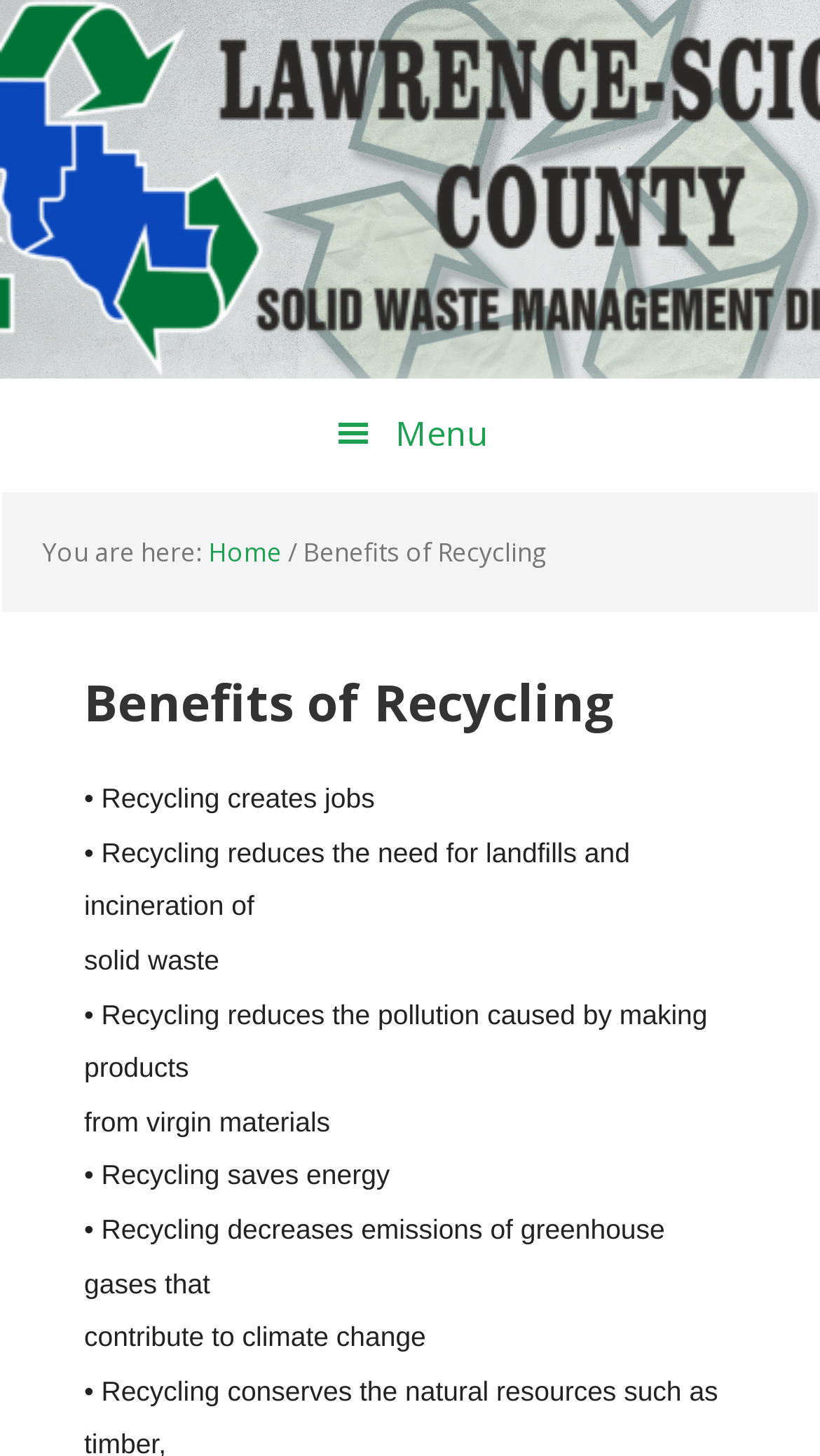Explain the features and main sections of the webpage comprehensively.

The webpage is about the "Benefits of Recycling". At the top left corner, there are three "Skip to" links: "Skip to primary navigation", "Skip to main content", and "Skip to primary sidebar". Next to these links, there is a link to "Lawrence-Scioto Solid Waste Management District" that spans the entire top section of the page.

Below this top section, there is a menu button with a hamburger icon. When expanded, it displays a breadcrumb navigation menu. The menu starts with "You are here:" followed by a "Home" link, a breadcrumb separator, and then the current page title "Benefits of Recycling".

The main content of the page is a list of benefits of recycling, presented in a vertical column. The list includes six points: "Recycling creates jobs", "Recycling reduces the need for landfills and incineration of solid waste", "Recycling reduces the pollution caused by making products from virgin materials", "Recycling saves energy", "Recycling decreases emissions of greenhouse gases that contribute to climate change", and so on. Each point is a separate paragraph of text.